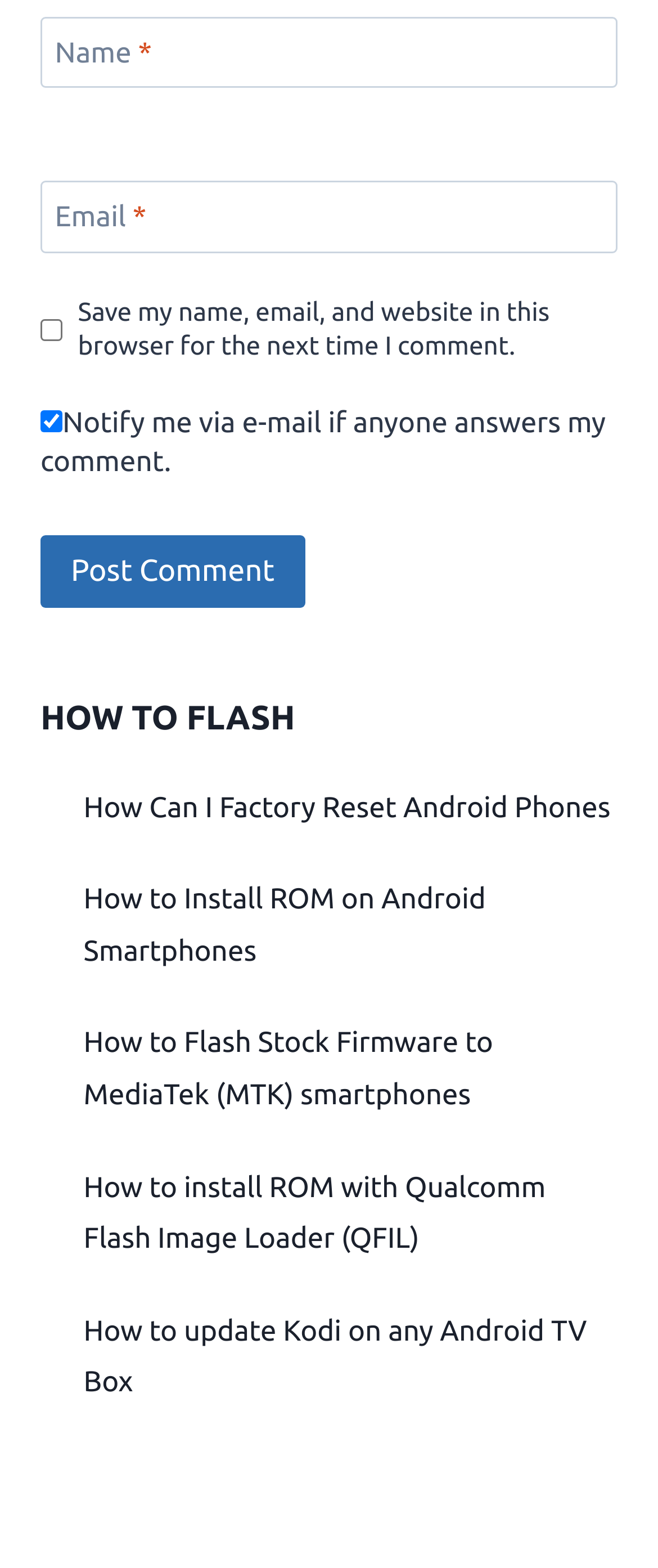Determine the bounding box coordinates of the clickable element to achieve the following action: 'Enter your name'. Provide the coordinates as four float values between 0 and 1, formatted as [left, top, right, bottom].

[0.062, 0.01, 0.938, 0.057]